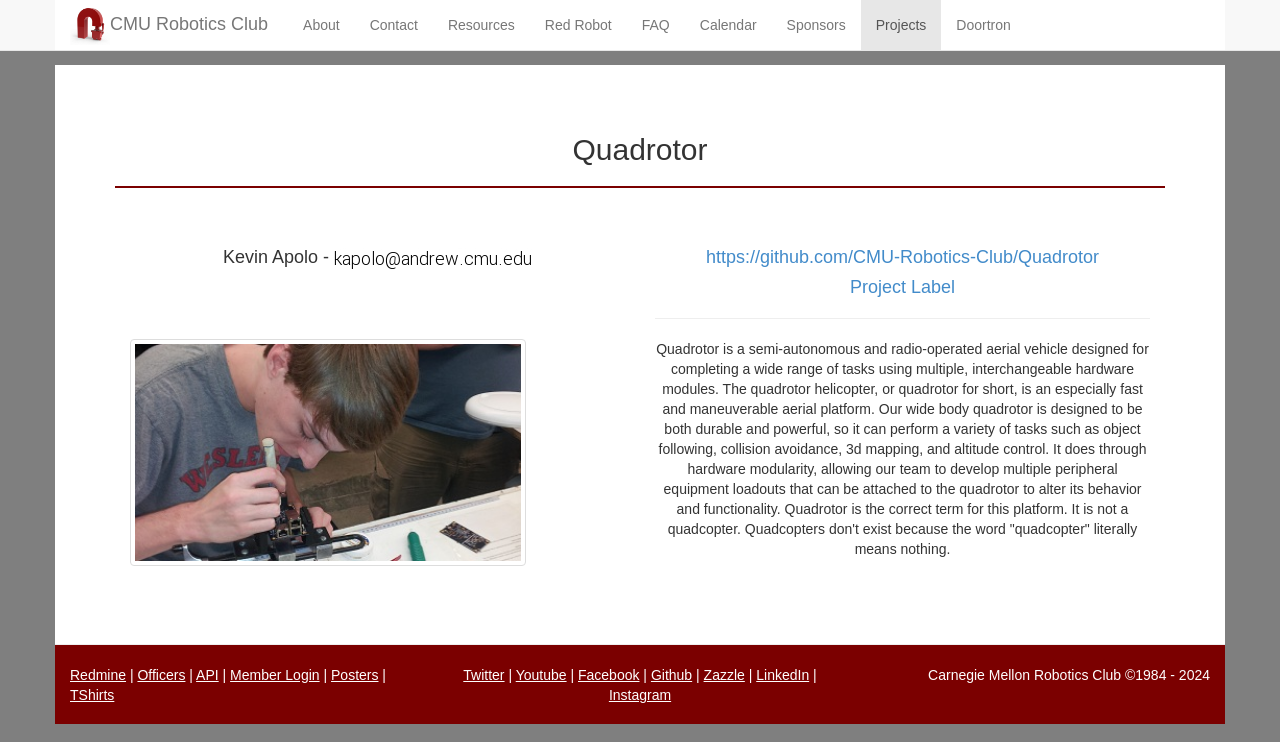Locate the bounding box coordinates of the element you need to click to accomplish the task described by this instruction: "Check the FAQ".

[0.49, 0.0, 0.535, 0.067]